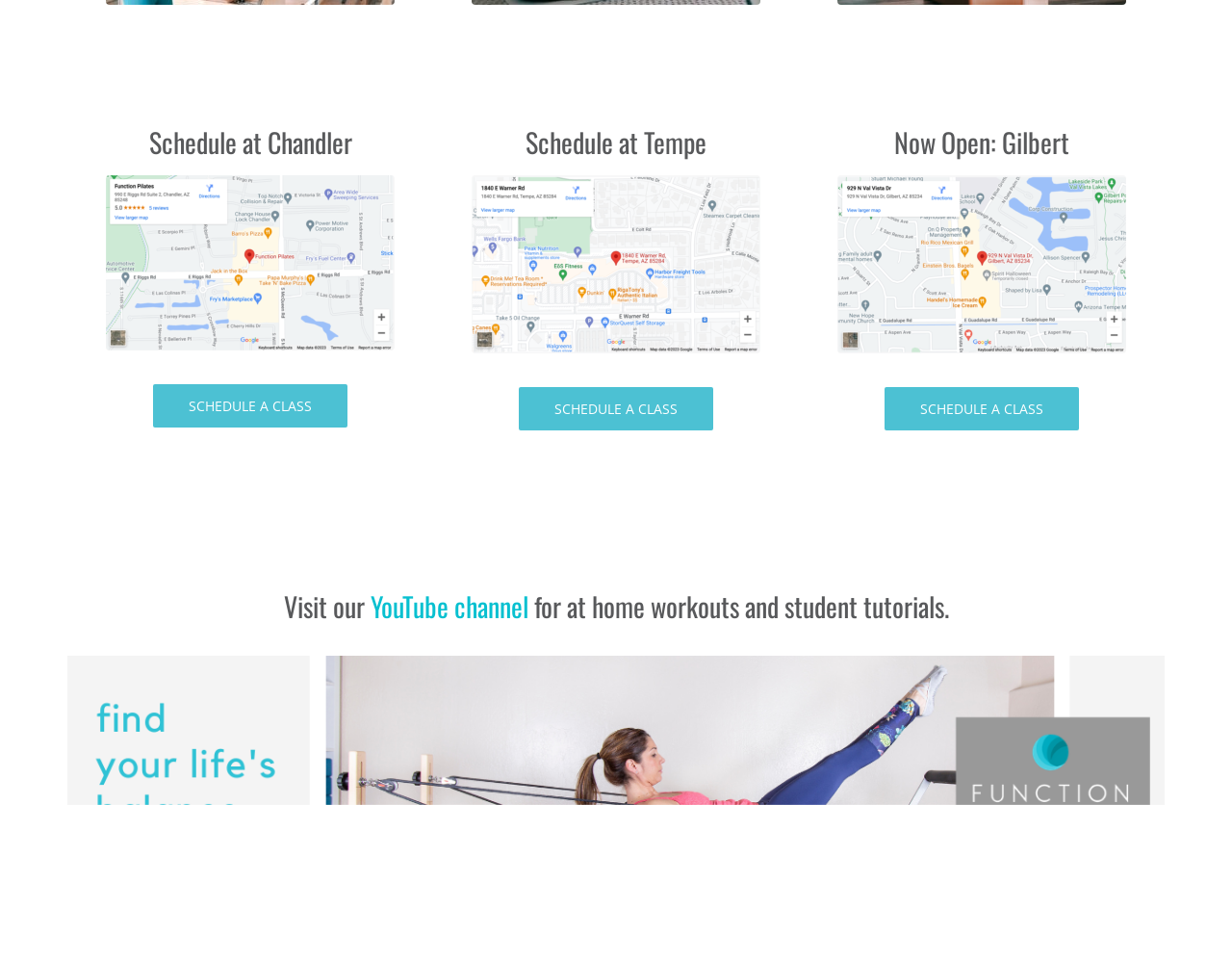Please predict the bounding box coordinates (top-left x, top-left y, bottom-right x, bottom-right y) for the UI element in the screenshot that fits the description: YouTube channel

[0.3, 0.611, 0.429, 0.652]